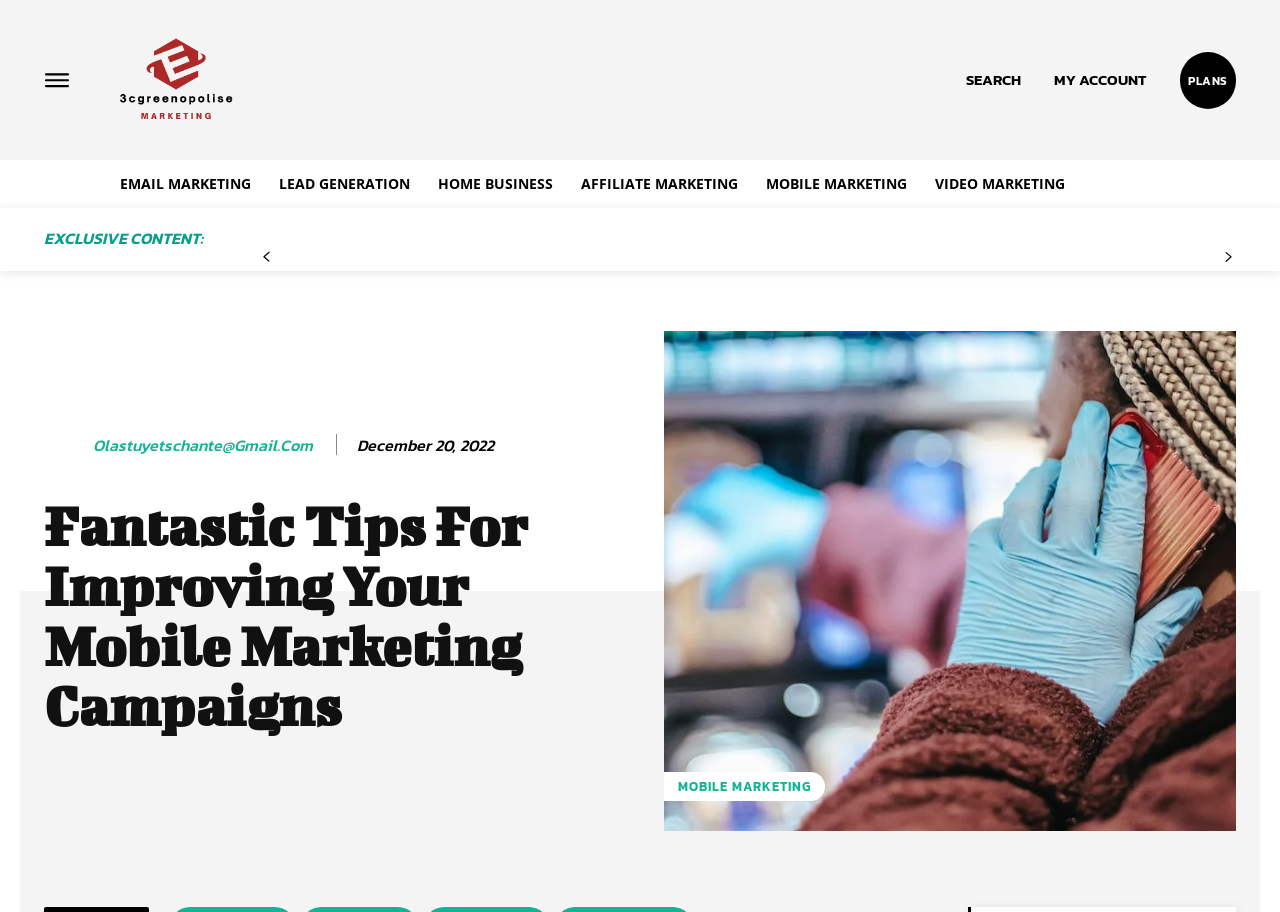Identify the main heading from the webpage and provide its text content.

Fantastic Tips For Improving Your Mobile Marketing Campaigns